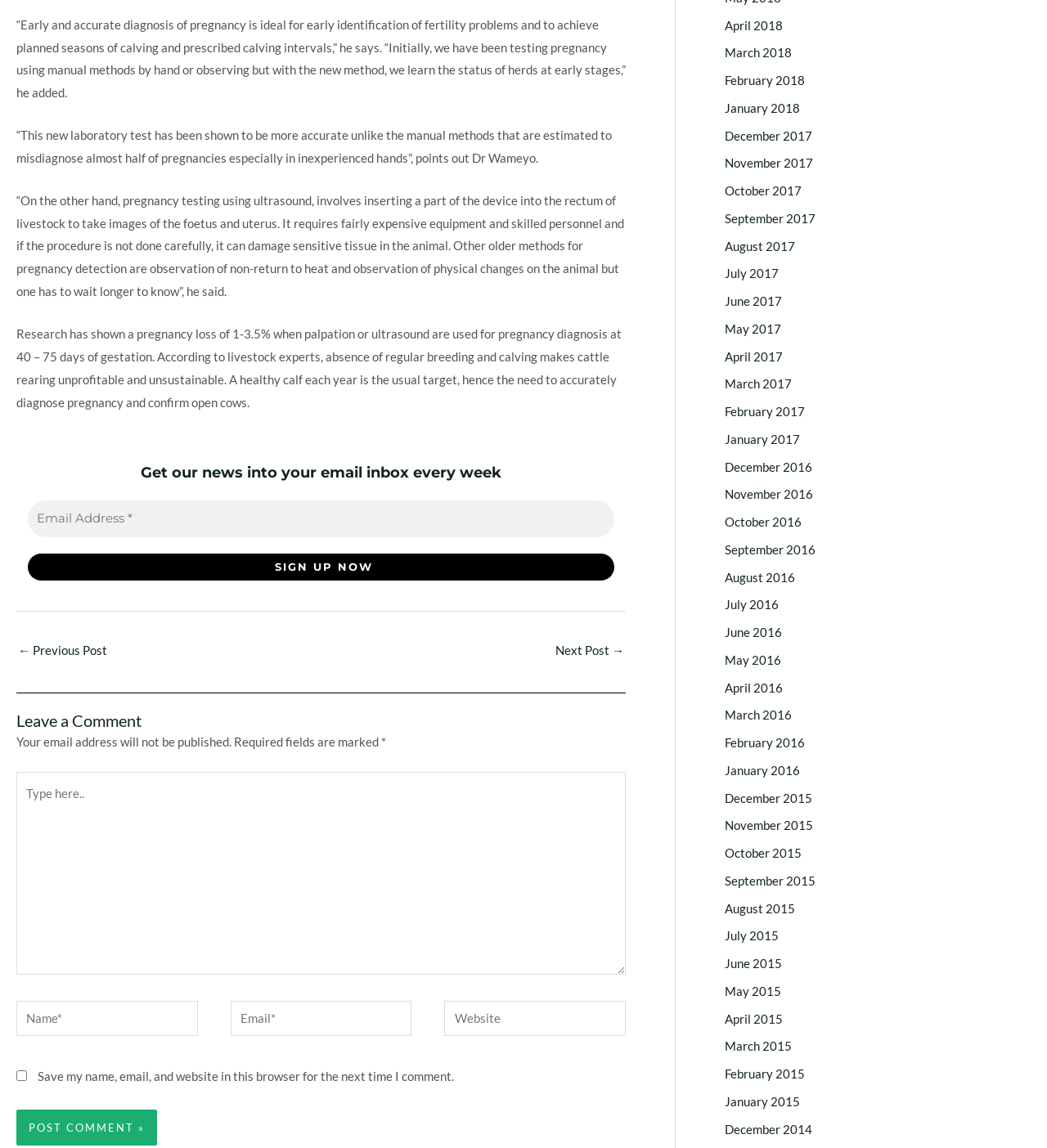Find the UI element described as: "← Previous Post" and predict its bounding box coordinates. Ensure the coordinates are four float numbers between 0 and 1, [left, top, right, bottom].

[0.017, 0.555, 0.102, 0.58]